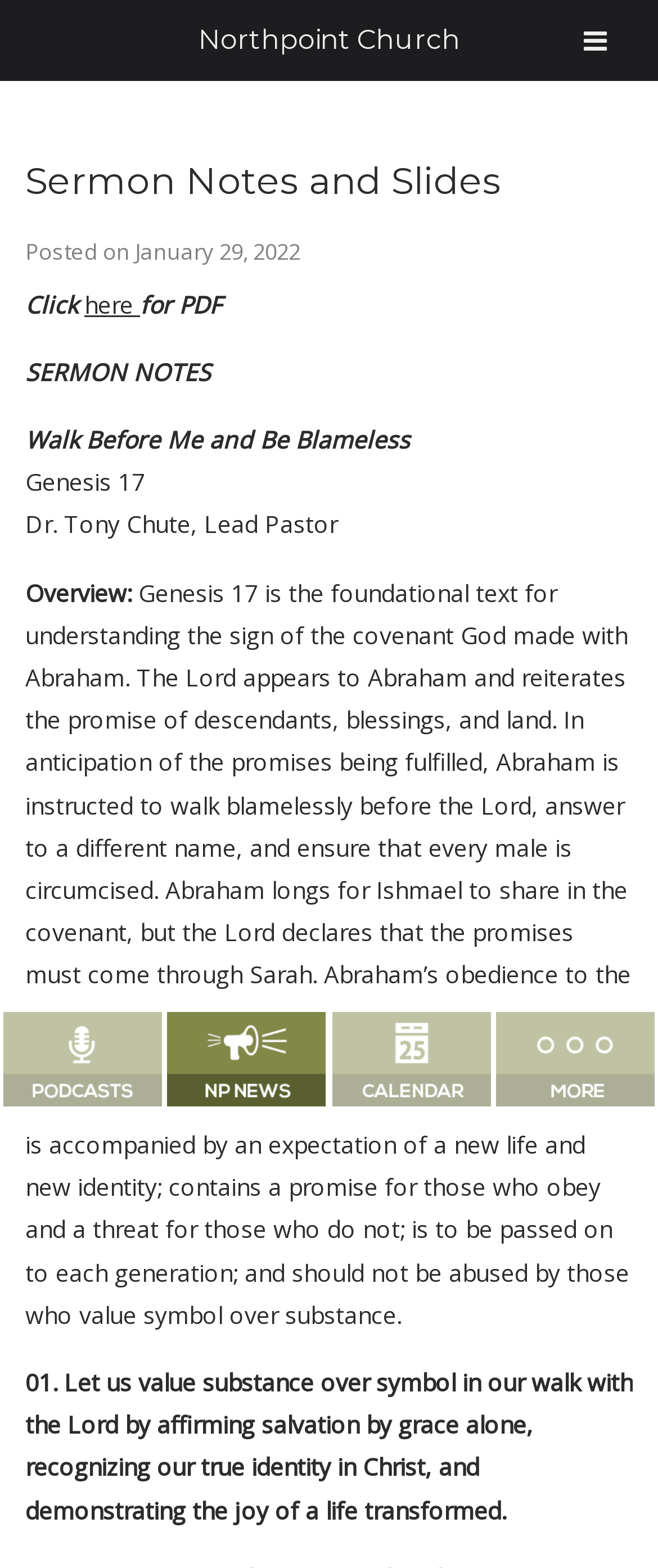Using floating point numbers between 0 and 1, provide the bounding box coordinates in the format (top-left x, top-left y, bottom-right x, bottom-right y). Locate the UI element described here: alt="podcasts button"

[0.005, 0.691, 0.255, 0.71]